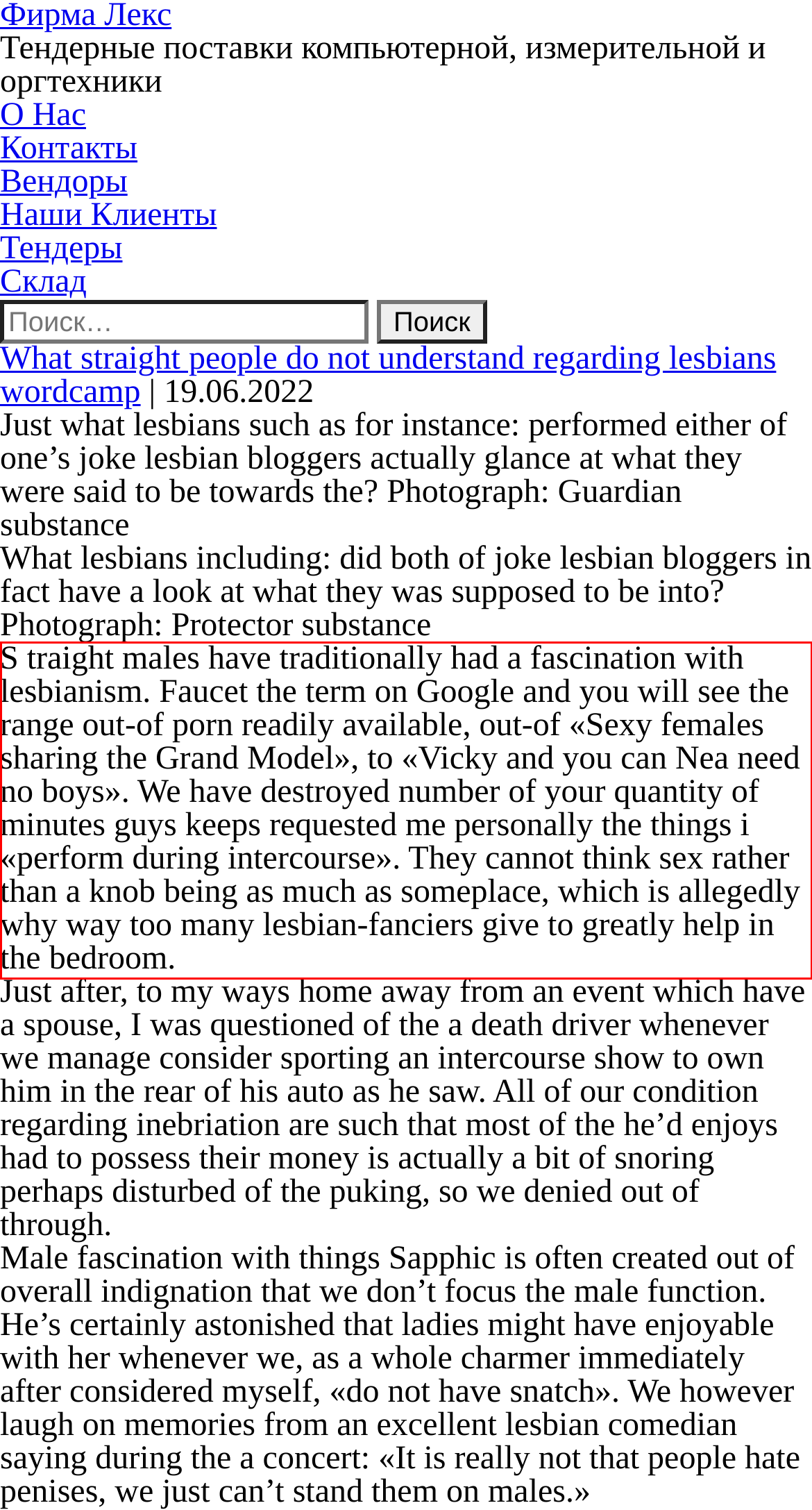With the given screenshot of a webpage, locate the red rectangle bounding box and extract the text content using OCR.

S traight males have traditionally had a fascination with lesbianism. Faucet the term on Google and you will see the range out-of porn readily available, out-of «Sexy females sharing the Grand Model», to «Vicky and you can Nea need no boys». We have destroyed number of your quantity of minutes guys keeps requested me personally the things i «perform during intercourse». They cannot think sex rather than a knob being as much as someplace, which is allegedly why way too many lesbian-fanciers give to greatly help in the bedroom.